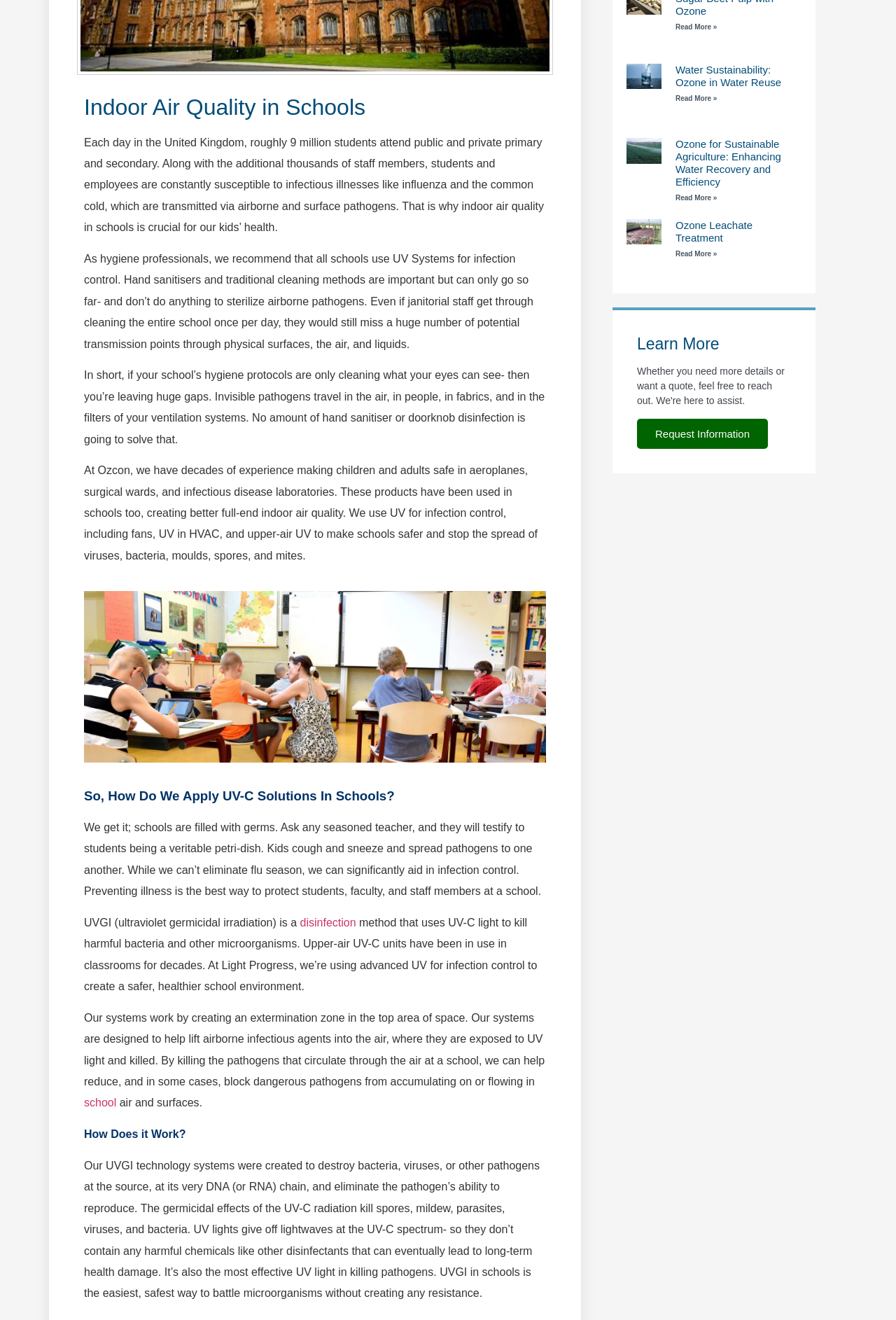Using the element description: "parent_node: Ozone Leachate Treatment", determine the bounding box coordinates. The coordinates should be in the format [left, top, right, bottom], with values between 0 and 1.

[0.699, 0.166, 0.738, 0.212]